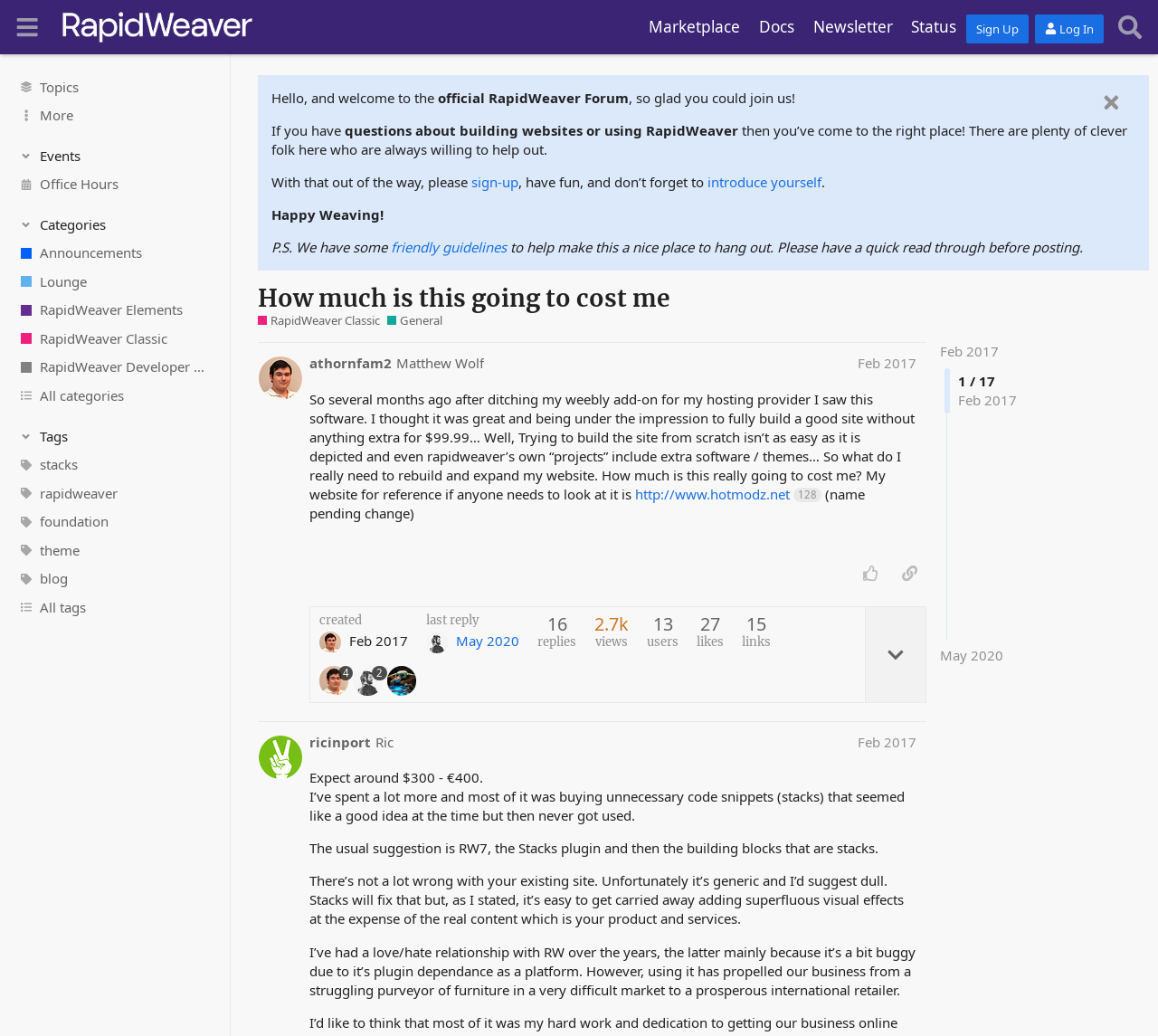Could you find the bounding box coordinates of the clickable area to complete this instruction: "Search for topics"?

[0.959, 0.008, 0.992, 0.045]